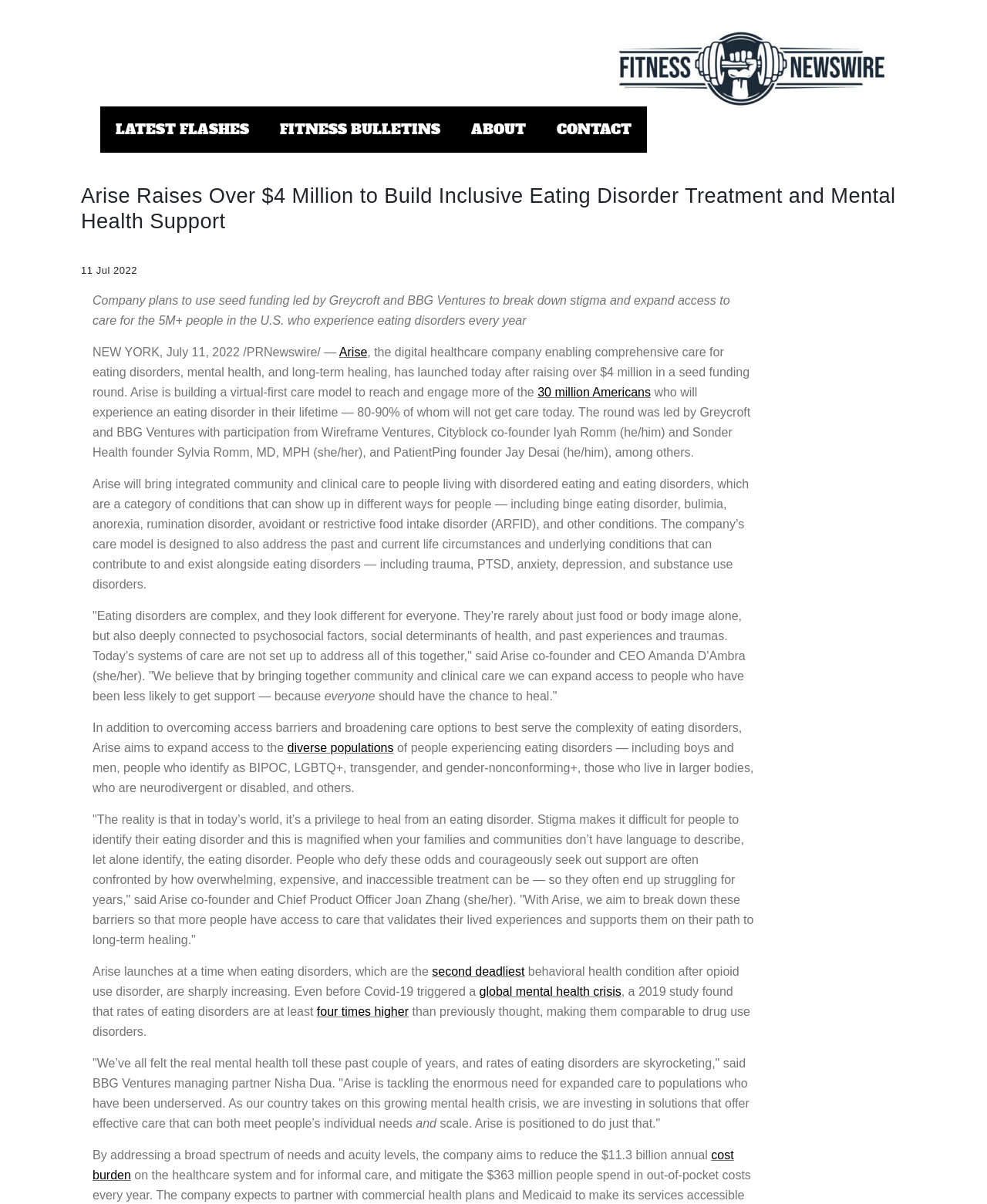Show the bounding box coordinates of the region that should be clicked to follow the instruction: "Click on the '30 million Americans' link."

[0.545, 0.32, 0.659, 0.331]